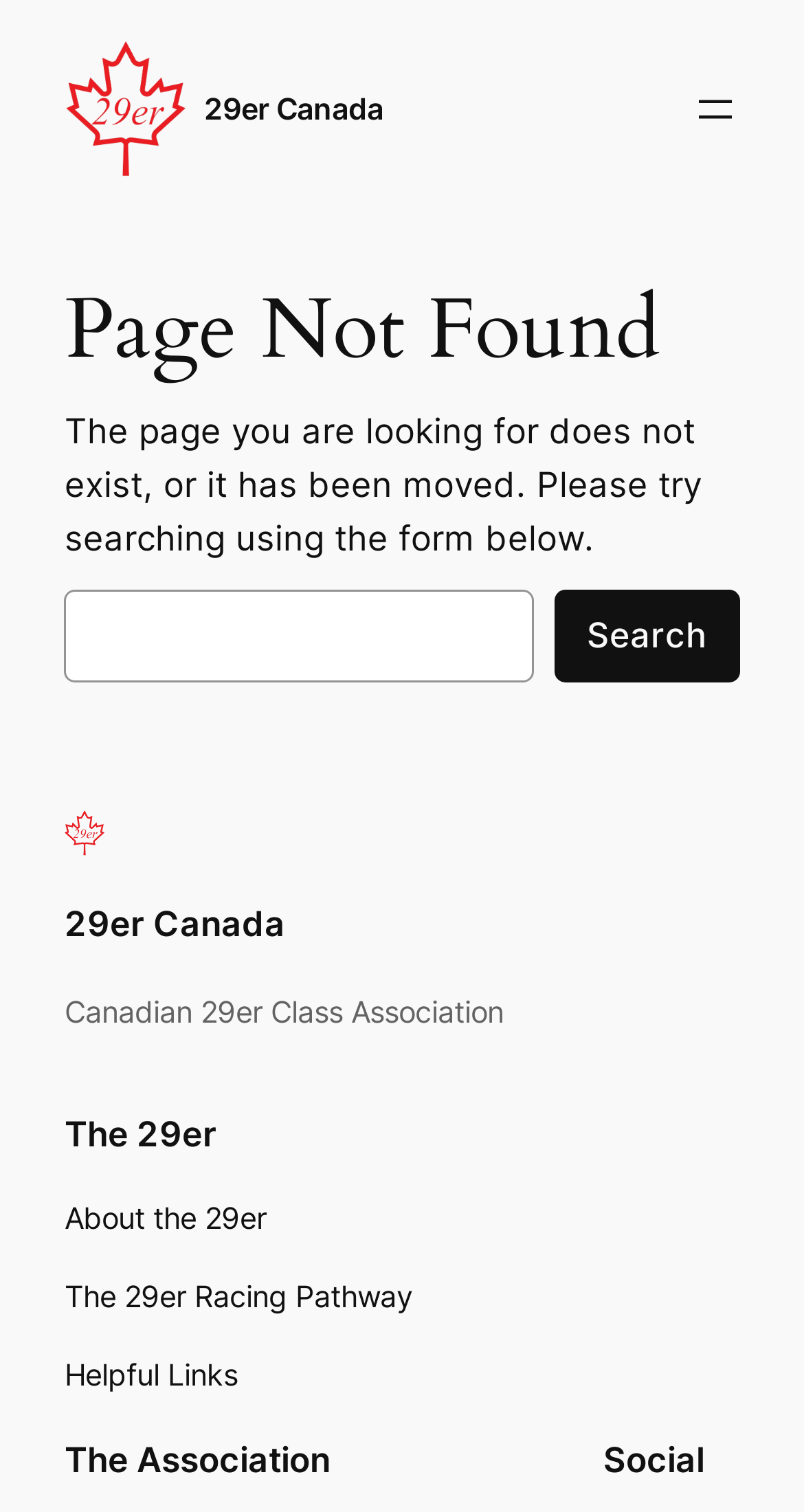What is the 29er?
Answer the question with a single word or phrase, referring to the image.

A type of boat